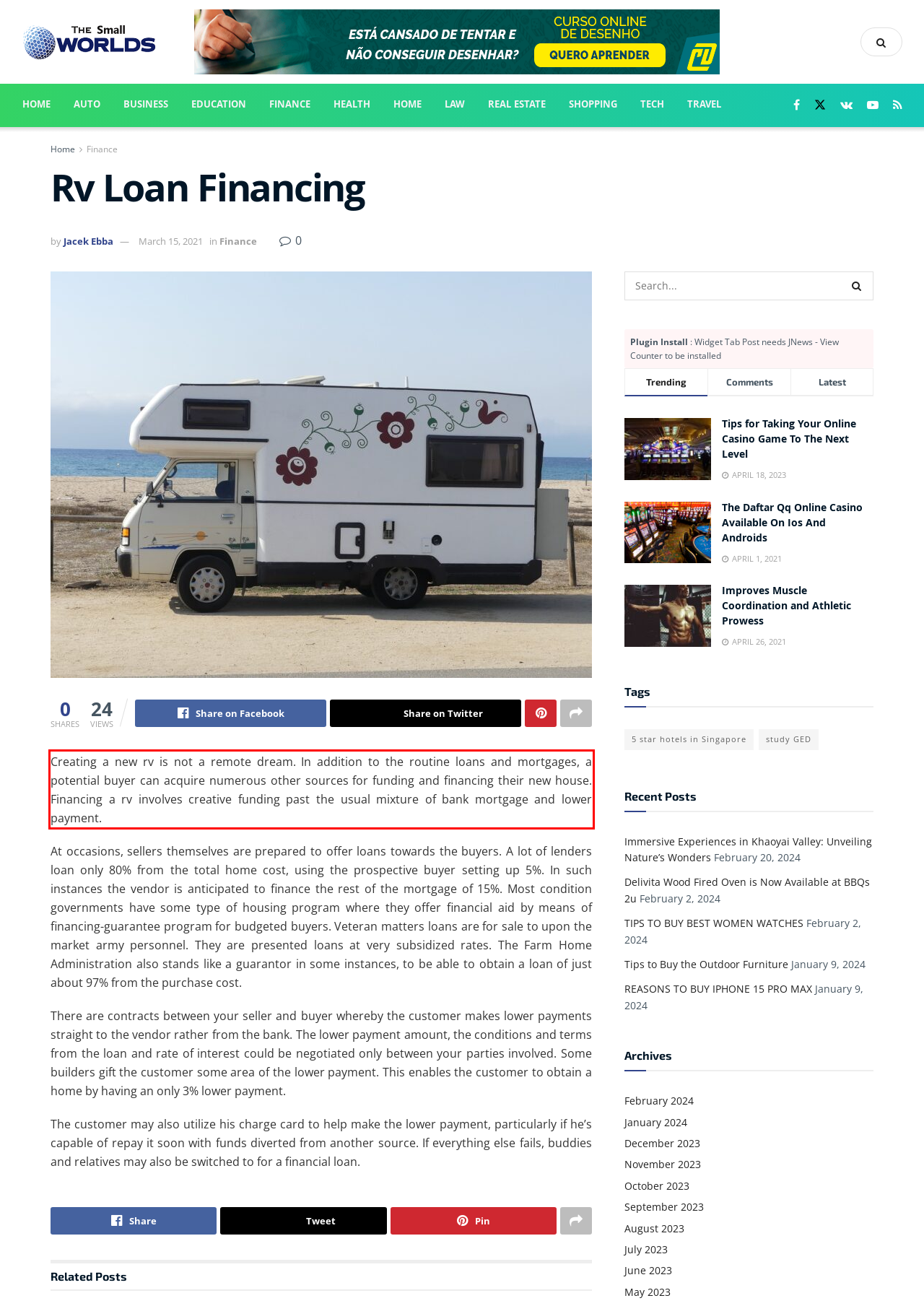Analyze the screenshot of the webpage and extract the text from the UI element that is inside the red bounding box.

Creating a new rv is not a remote dream. In addition to the routine loans and mortgages, a potential buyer can acquire numerous other sources for funding and financing their new house. Financing a rv involves creative funding past the usual mixture of bank mortgage and lower payment.